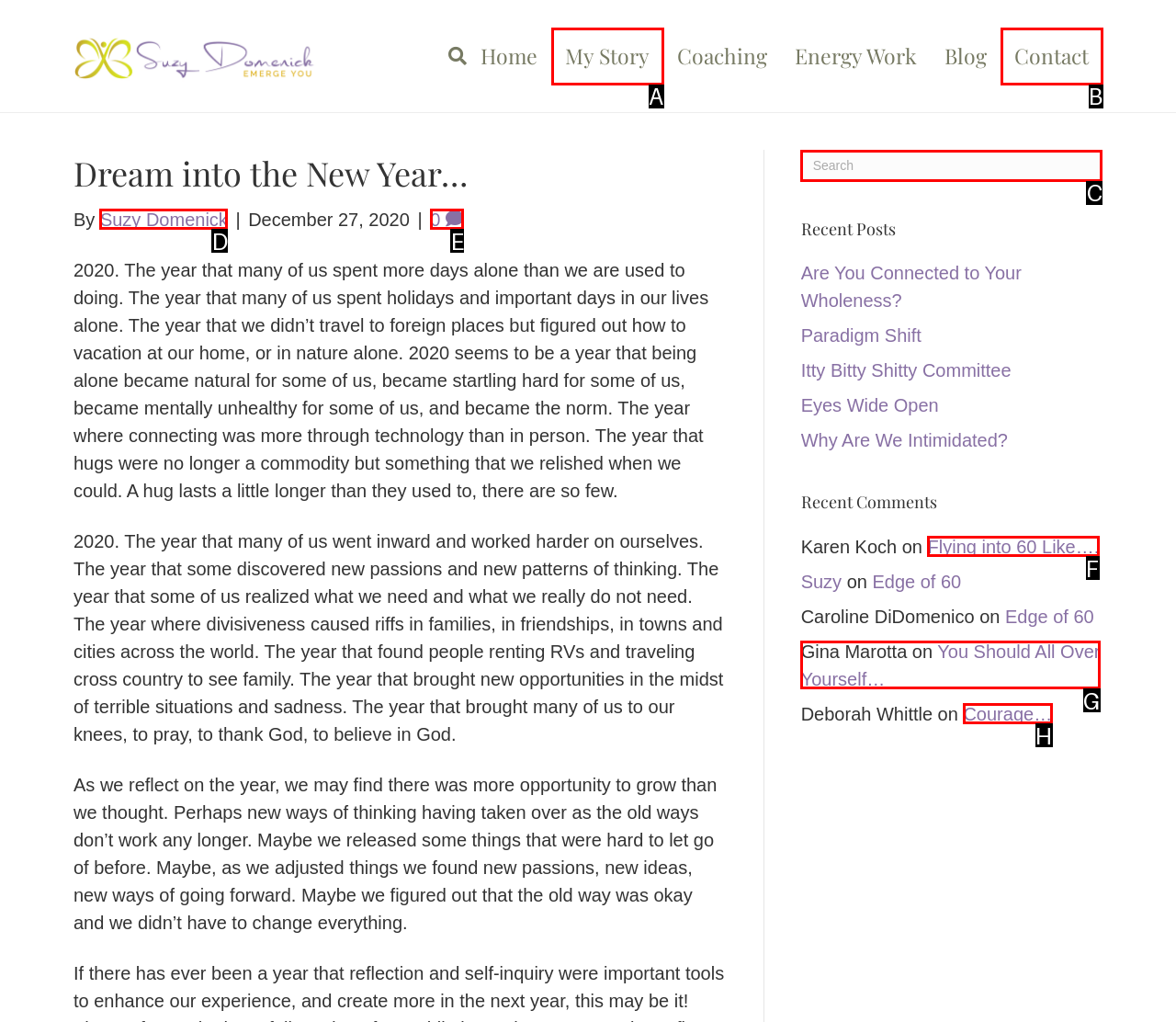Pick the option that corresponds to: You Should All Over Yourself…
Provide the letter of the correct choice.

G